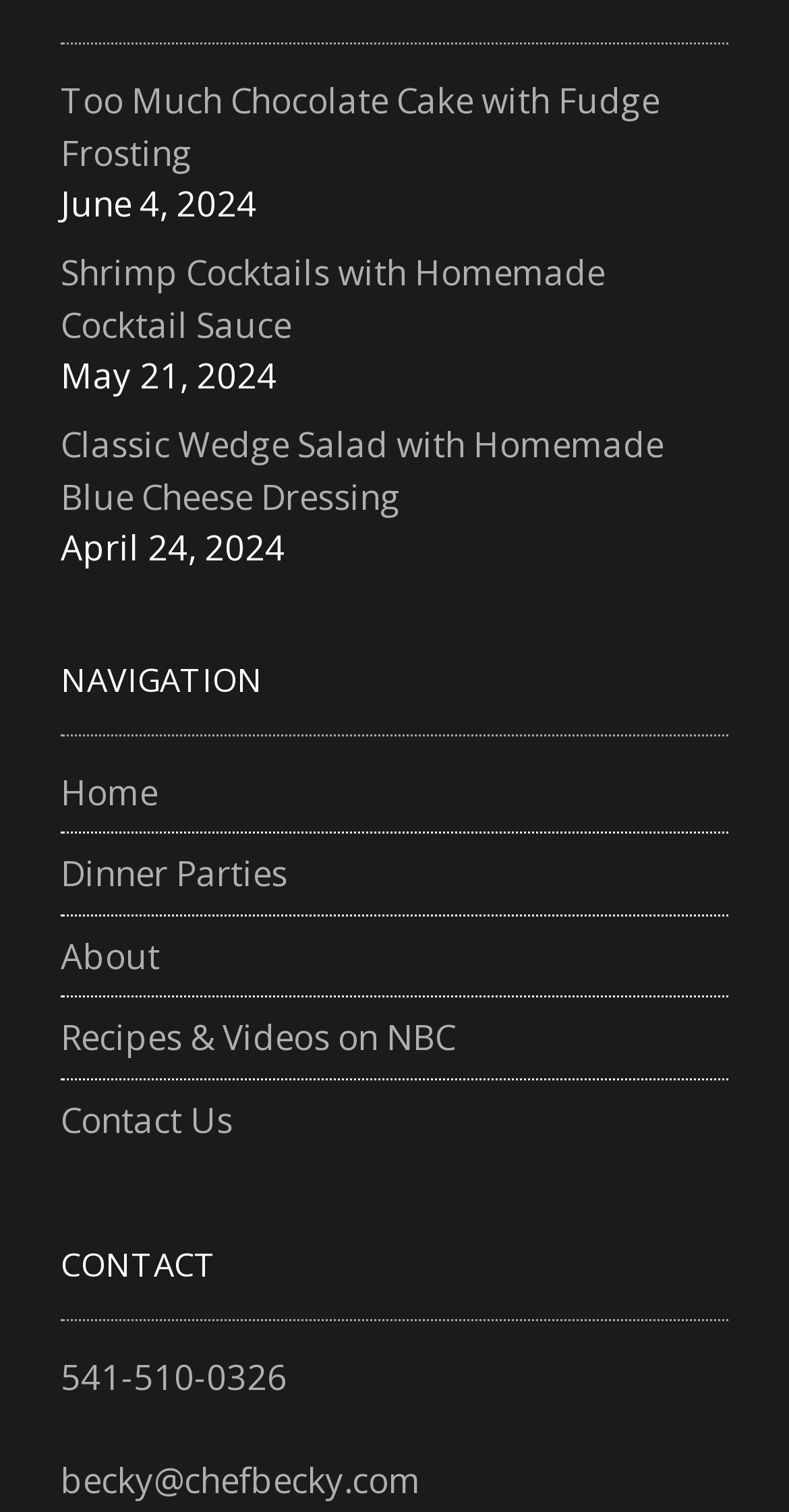What is the date of the second recipe?
Based on the screenshot, provide your answer in one word or phrase.

May 21, 2024